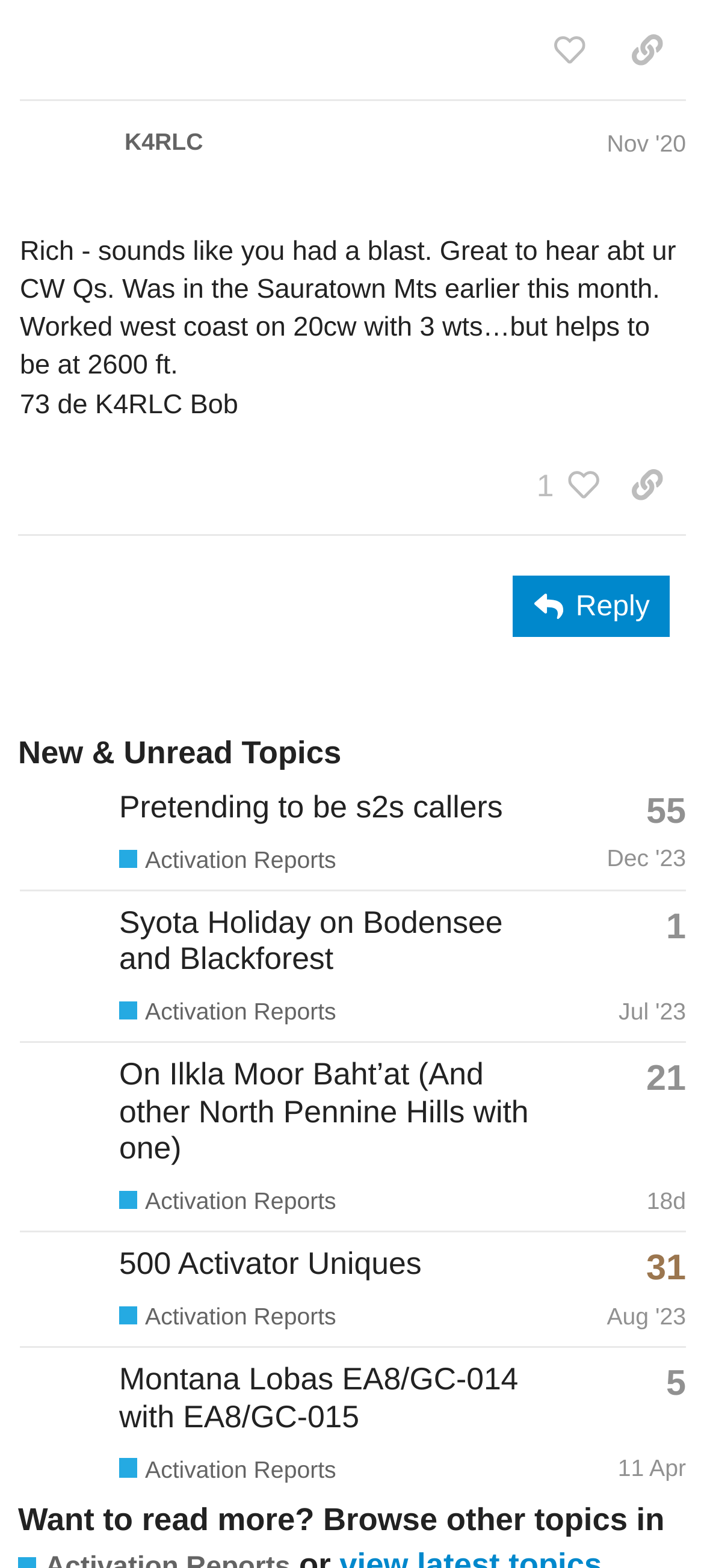Please identify the bounding box coordinates of the element's region that should be clicked to execute the following instruction: "View the topic with 55 replies". The bounding box coordinates must be four float numbers between 0 and 1, i.e., [left, top, right, bottom].

[0.918, 0.503, 0.974, 0.534]